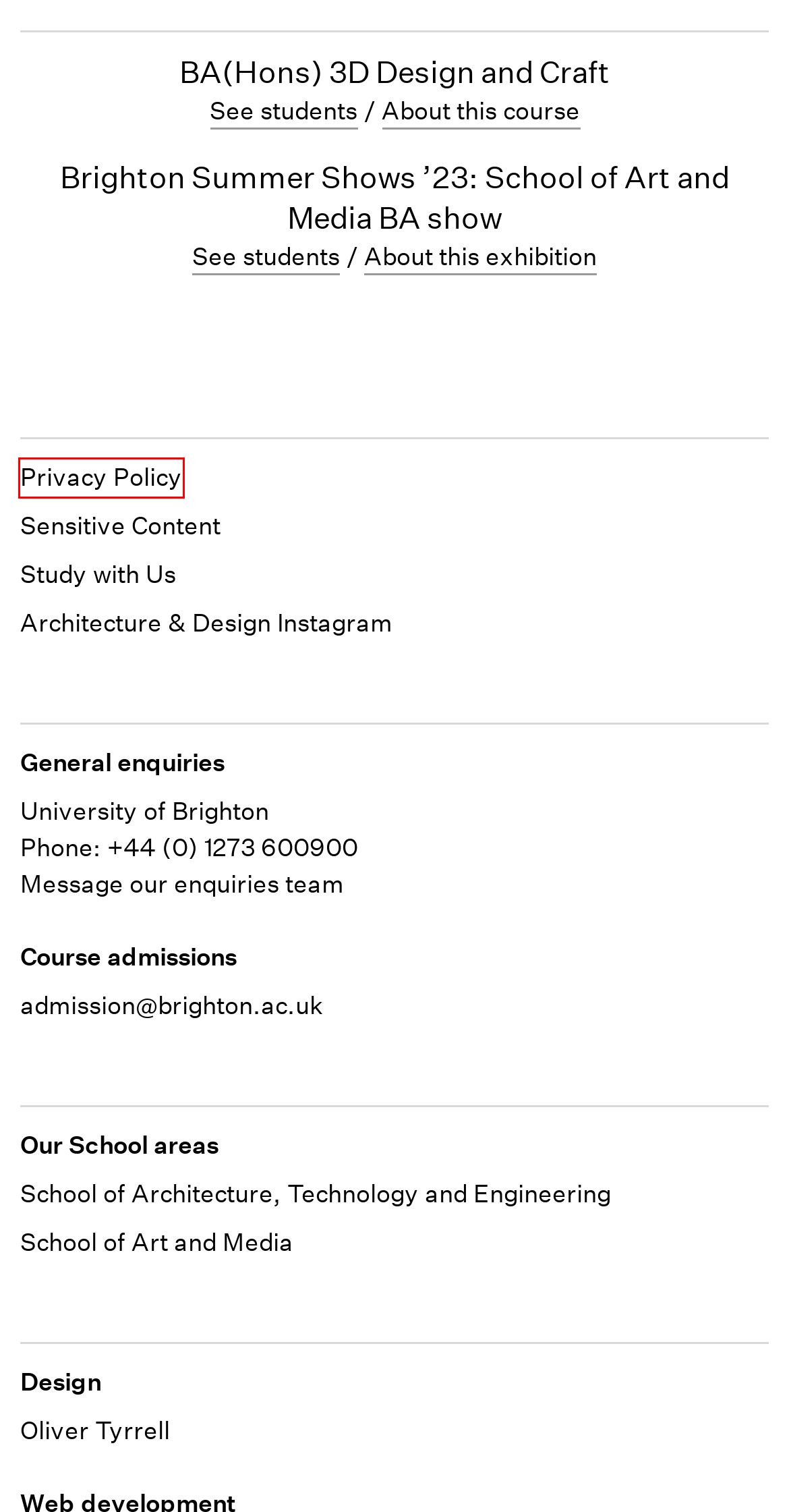Observe the provided screenshot of a webpage that has a red rectangle bounding box. Determine the webpage description that best matches the new webpage after clicking the element inside the red bounding box. Here are the candidates:
A. Brighton Summer Shows ’23: School of Art and Media BA Show  –  University of Brighton Exhibitions
B. Sensitive Content  –  University of Brighton Exhibitions
C. Studio Tyrrell — Design and Branding
D. School of Art and Media
E. Privacy Policy  –  University of Brighton Exhibitions
F. Online enquiry
G. School of Architecture, Technology and Engineering
H. BA(Hons) 3D Design and Craft  –  University of Brighton Exhibitions

E